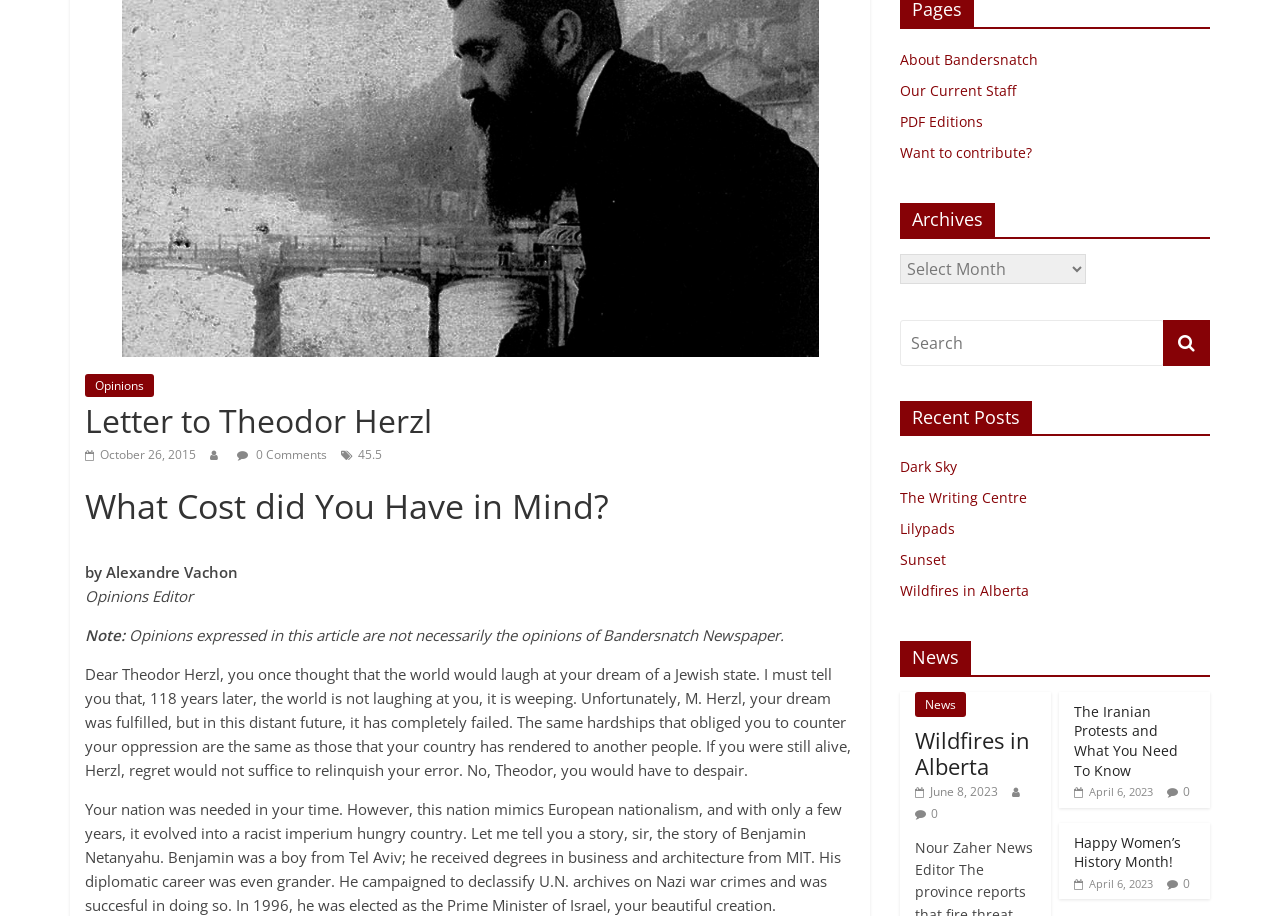Bounding box coordinates are specified in the format (top-left x, top-left y, bottom-right x, bottom-right y). All values are floating point numbers bounded between 0 and 1. Please provide the bounding box coordinate of the region this sentence describes: October 26, 2015October 28, 2015

[0.066, 0.487, 0.153, 0.505]